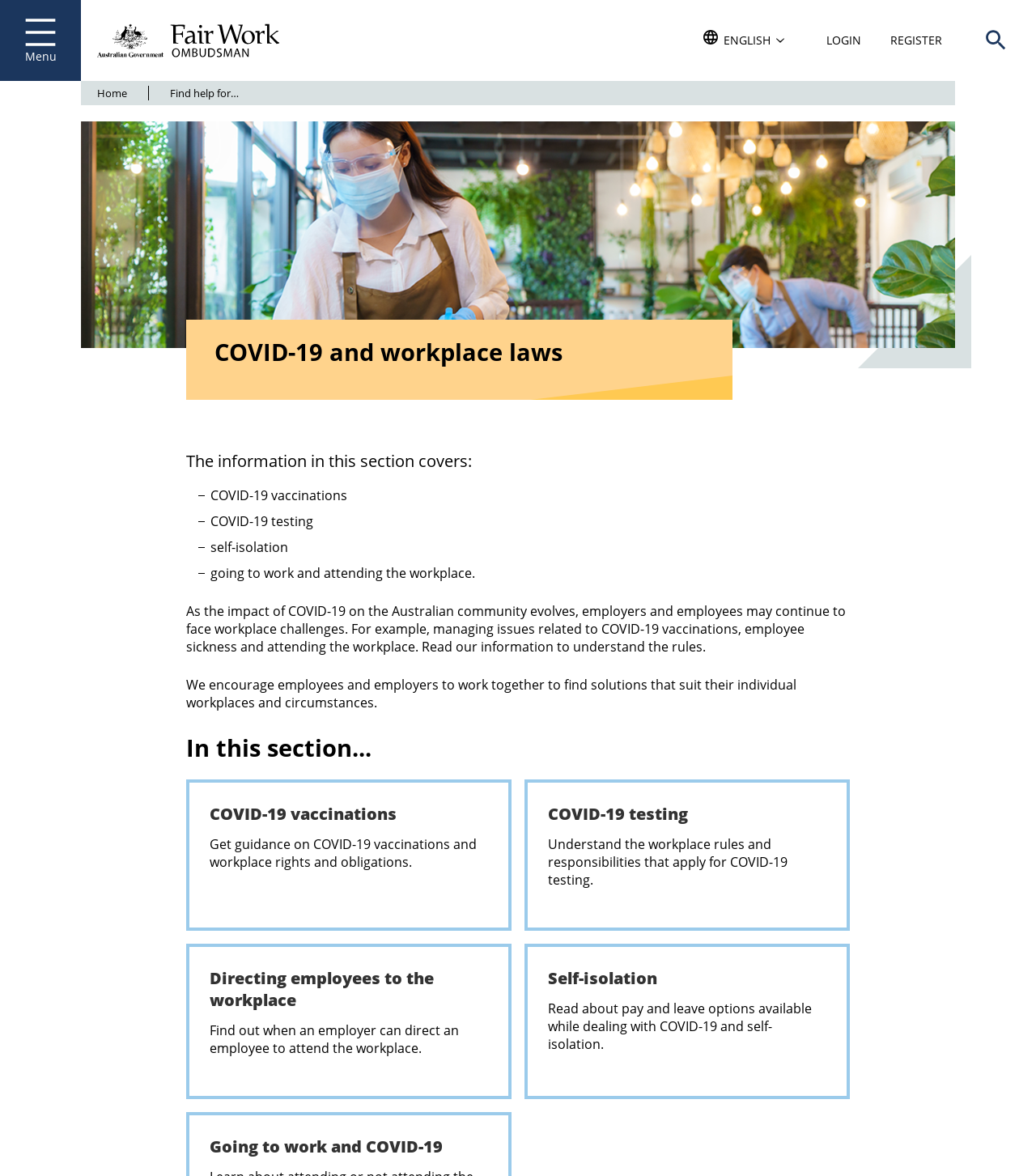Can you specify the bounding box coordinates of the area that needs to be clicked to fulfill the following instruction: "Click on the 'UNVEILING BEETROOT’S HEALTH AND CULINARY WONDERS' article"?

None